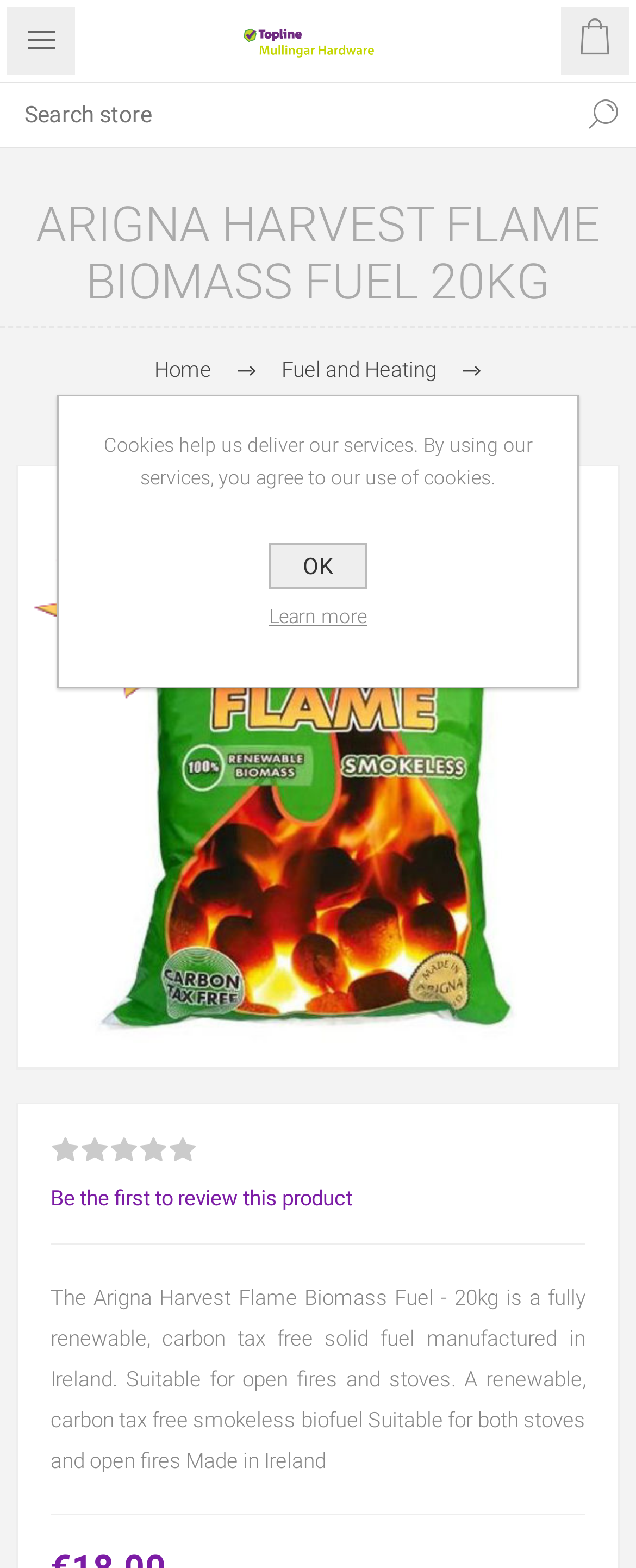Where is the product manufactured?
Examine the image closely and answer the question with as much detail as possible.

I found this information in the product description, which states that the product is 'manufactured in Ireland'. This suggests that the country of origin for the product is Ireland.